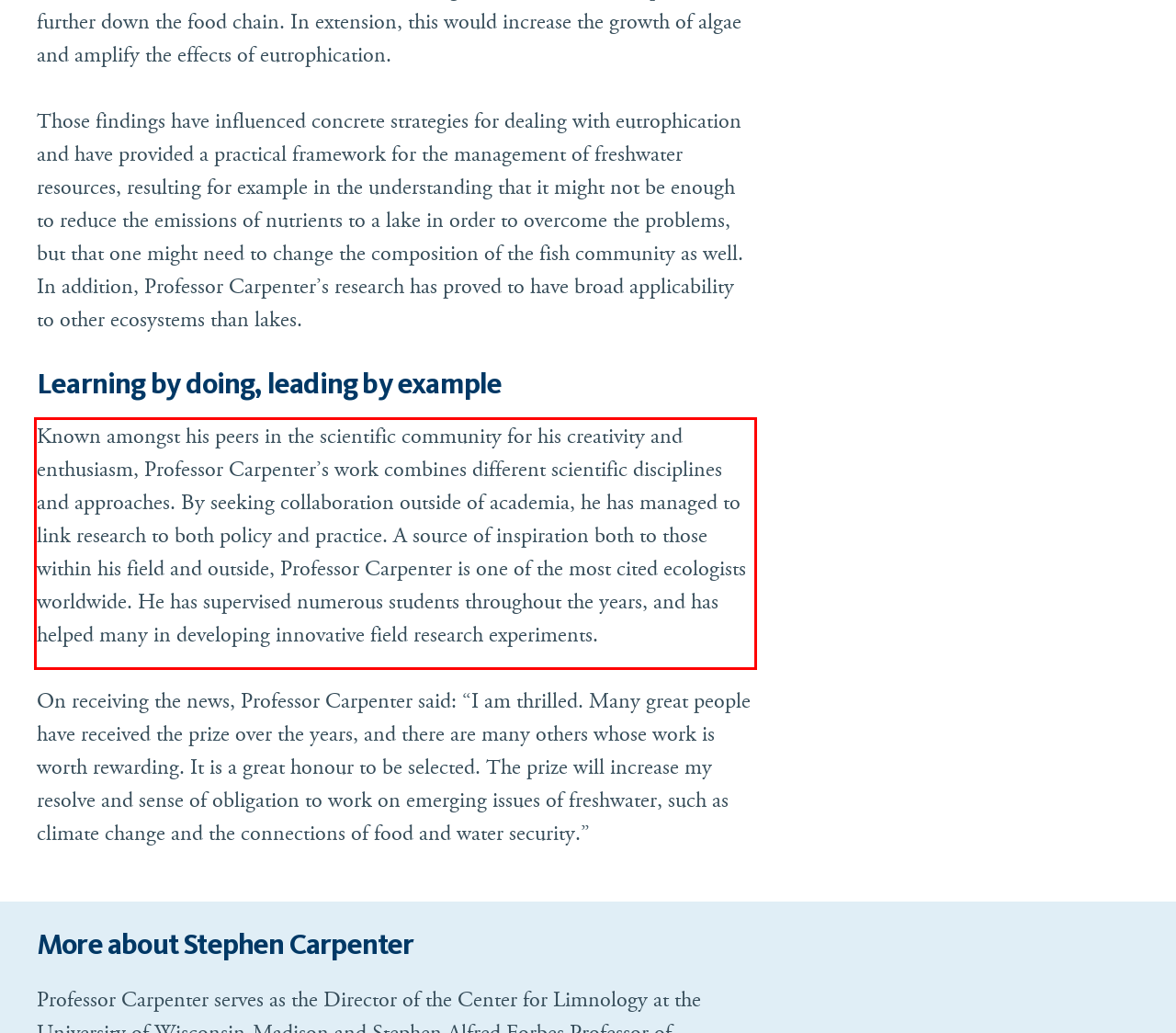Within the screenshot of the webpage, locate the red bounding box and use OCR to identify and provide the text content inside it.

Known amongst his peers in the scientific community for his creativity and enthusiasm, Professor Carpenter’s work combines different scientific disciplines and approaches. By seeking collaboration outside of academia, he has managed to link research to both policy and practice. A source of inspiration both to those within his field and outside, Professor Carpenter is one of the most cited ecologists worldwide. He has supervised numerous students throughout the years, and has helped many in developing innovative field research experiments.